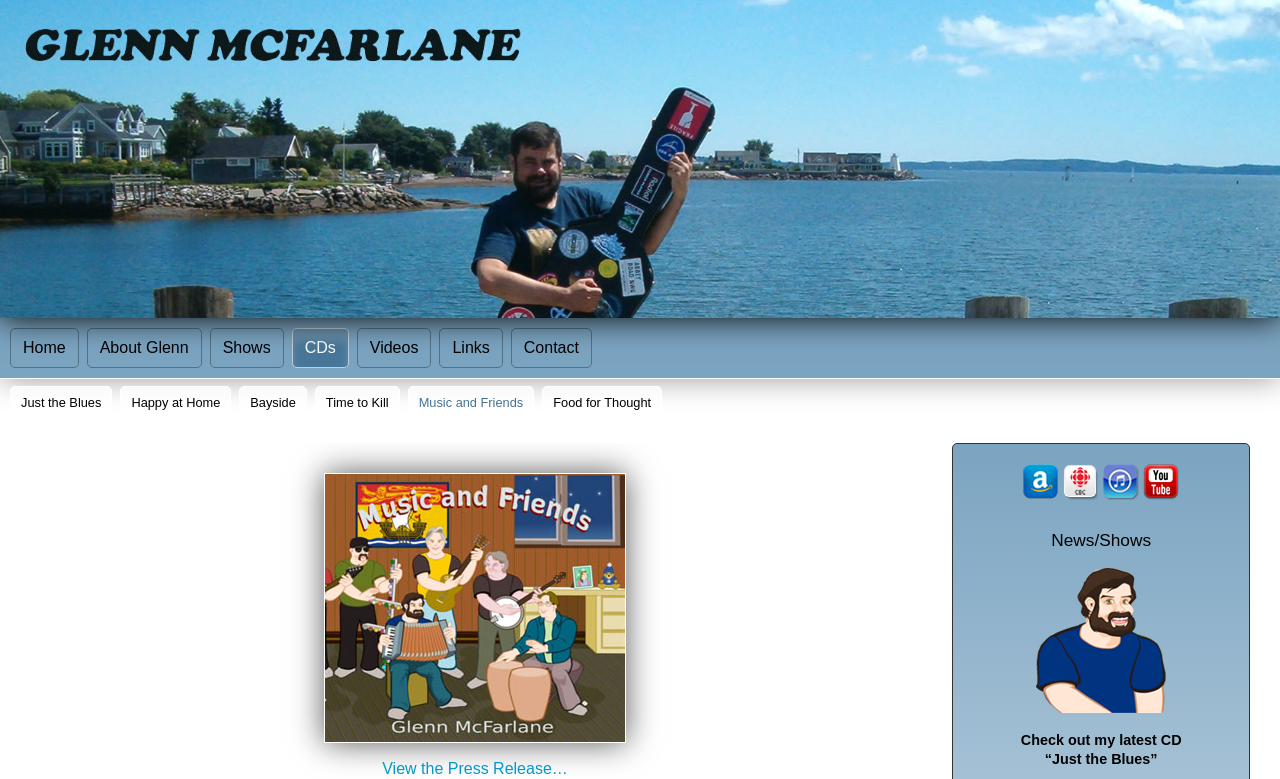Find the bounding box coordinates for the element described here: "alt="iTunes" title="iTunes"".

[0.862, 0.616, 0.89, 0.637]